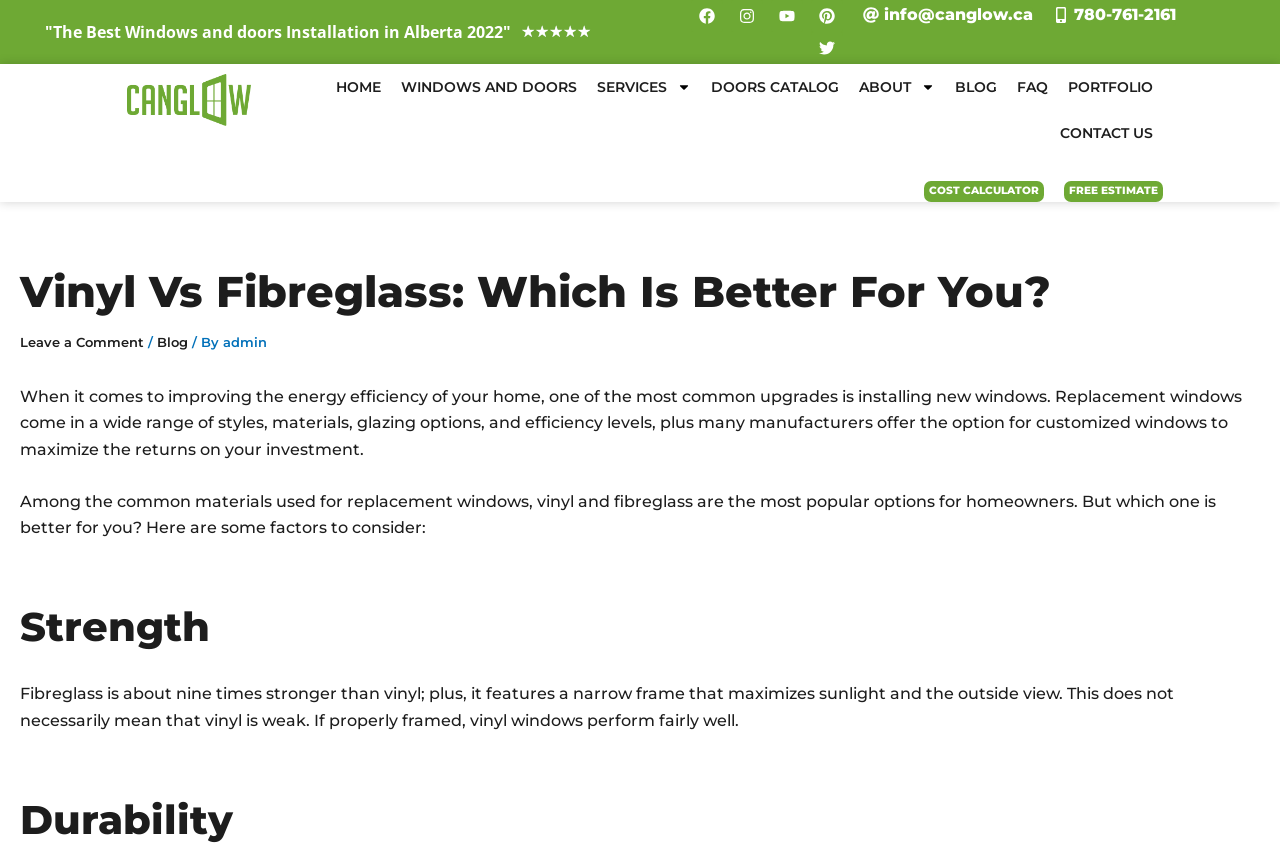Please find the bounding box coordinates of the element that needs to be clicked to perform the following instruction: "Read the blog". The bounding box coordinates should be four float numbers between 0 and 1, represented as [left, top, right, bottom].

[0.123, 0.395, 0.147, 0.414]